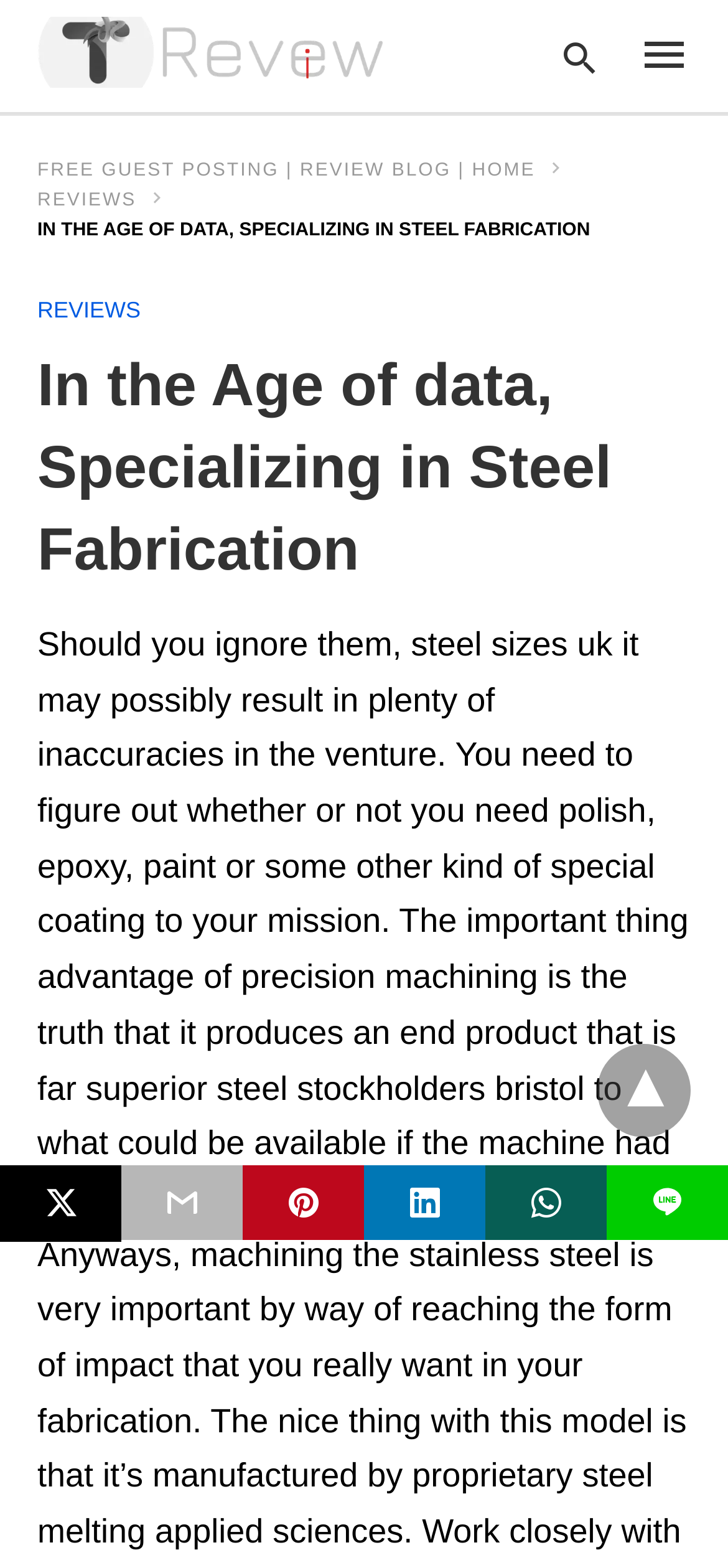Provide the bounding box coordinates in the format (top-left x, top-left y, bottom-right x, bottom-right y). All values are floating point numbers between 0 and 1. Determine the bounding box coordinate of the UI element described as: title="whatsapp share"

[0.667, 0.743, 0.833, 0.791]